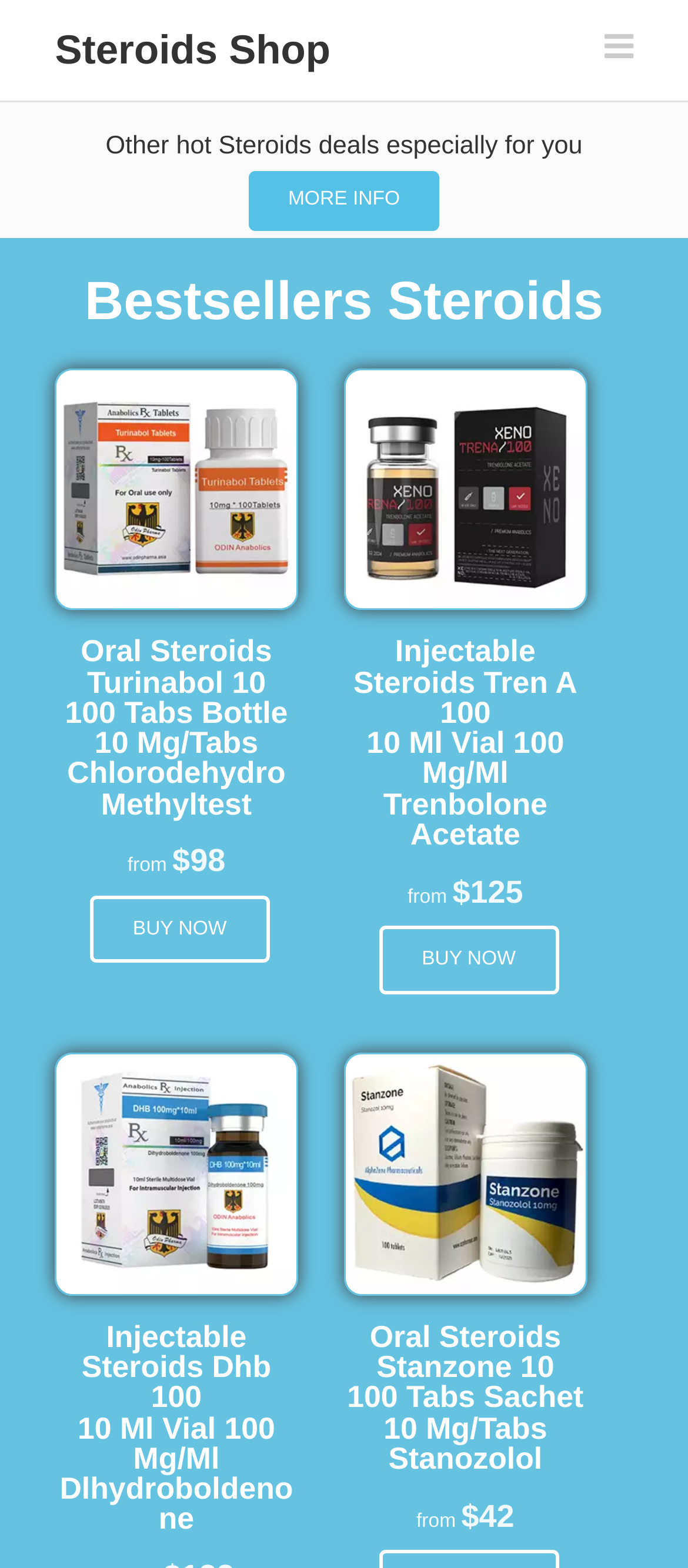Reply to the question below using a single word or brief phrase:
How many tabs are in Oral Steroids Stanzone 10?

100